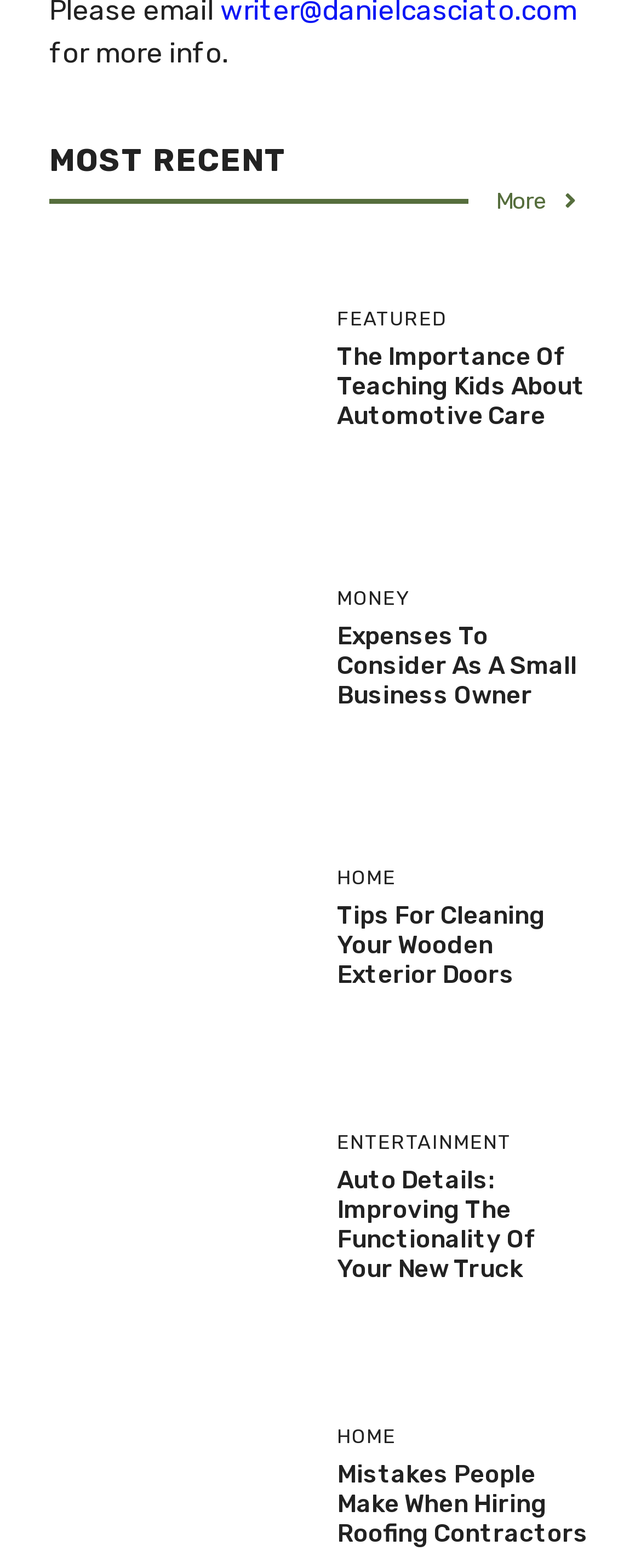How many articles are there under the HOME category?
We need a detailed and exhaustive answer to the question. Please elaborate.

By examining the webpage, I can see that there are two articles under the HOME category. The first article is 'Tips for Cleaning Your Wooden Exterior Doors', and the second article is 'Mistakes People Make When Hiring Roofing Contractors'.